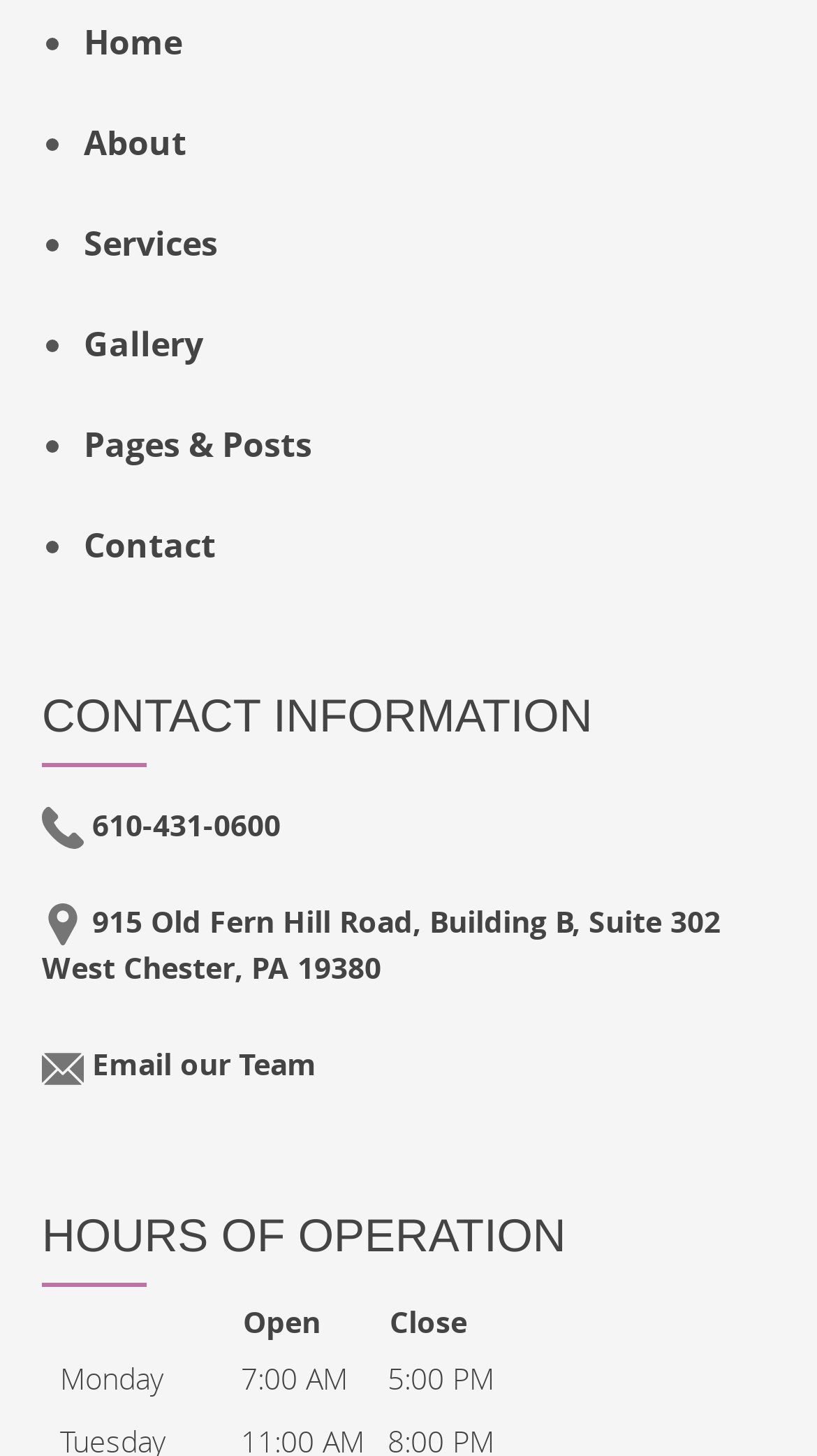Please provide a detailed answer to the question below based on the screenshot: 
What is the phone number listed?

The phone number listed is '610-431-0600' which is located below the 'CONTACT INFORMATION' header and has a bounding box coordinate of [0.051, 0.534, 0.344, 0.601]. It is accompanied by an image and is a link.